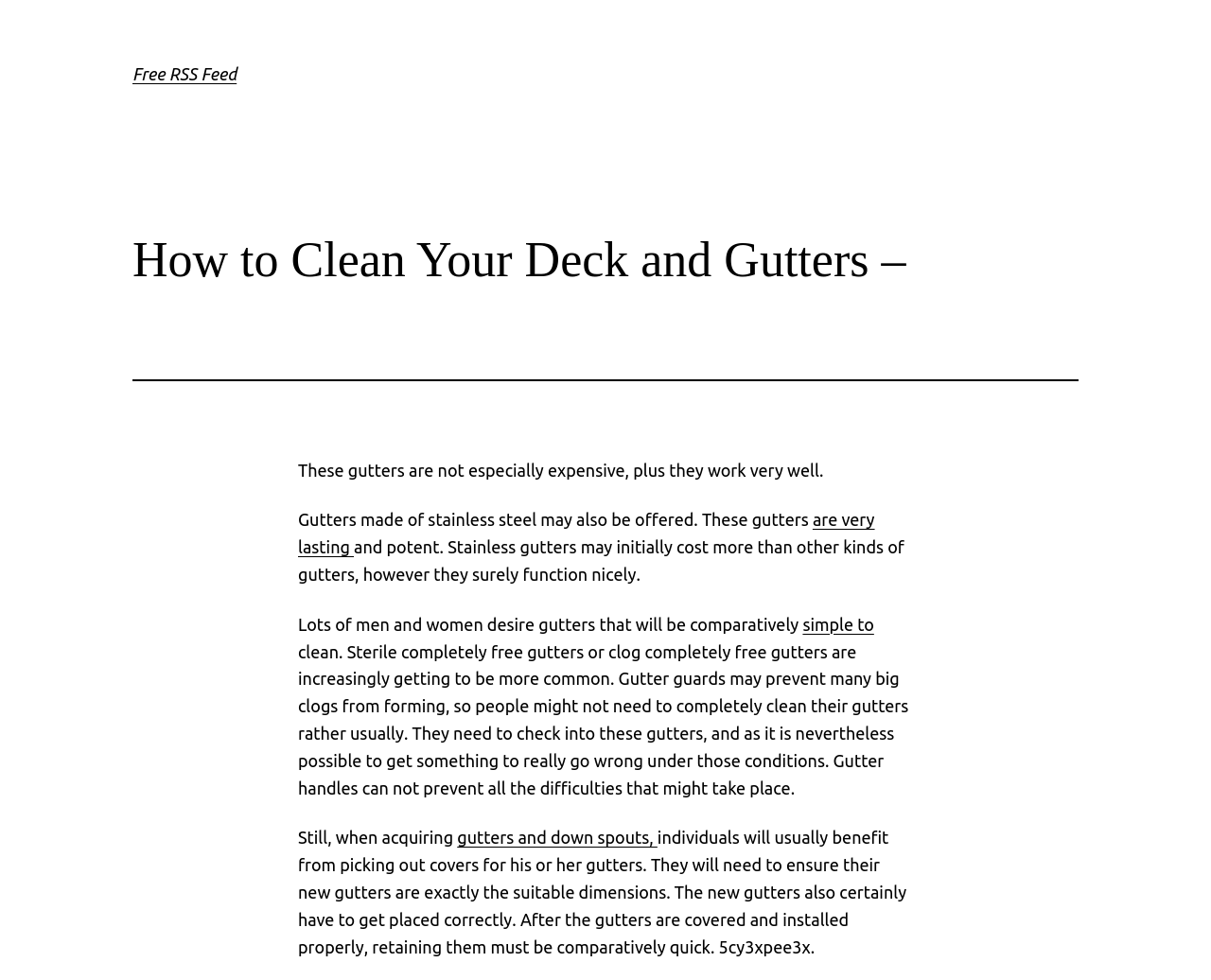Please find the bounding box for the UI element described by: "gutters and down spouts,".

[0.378, 0.845, 0.543, 0.864]